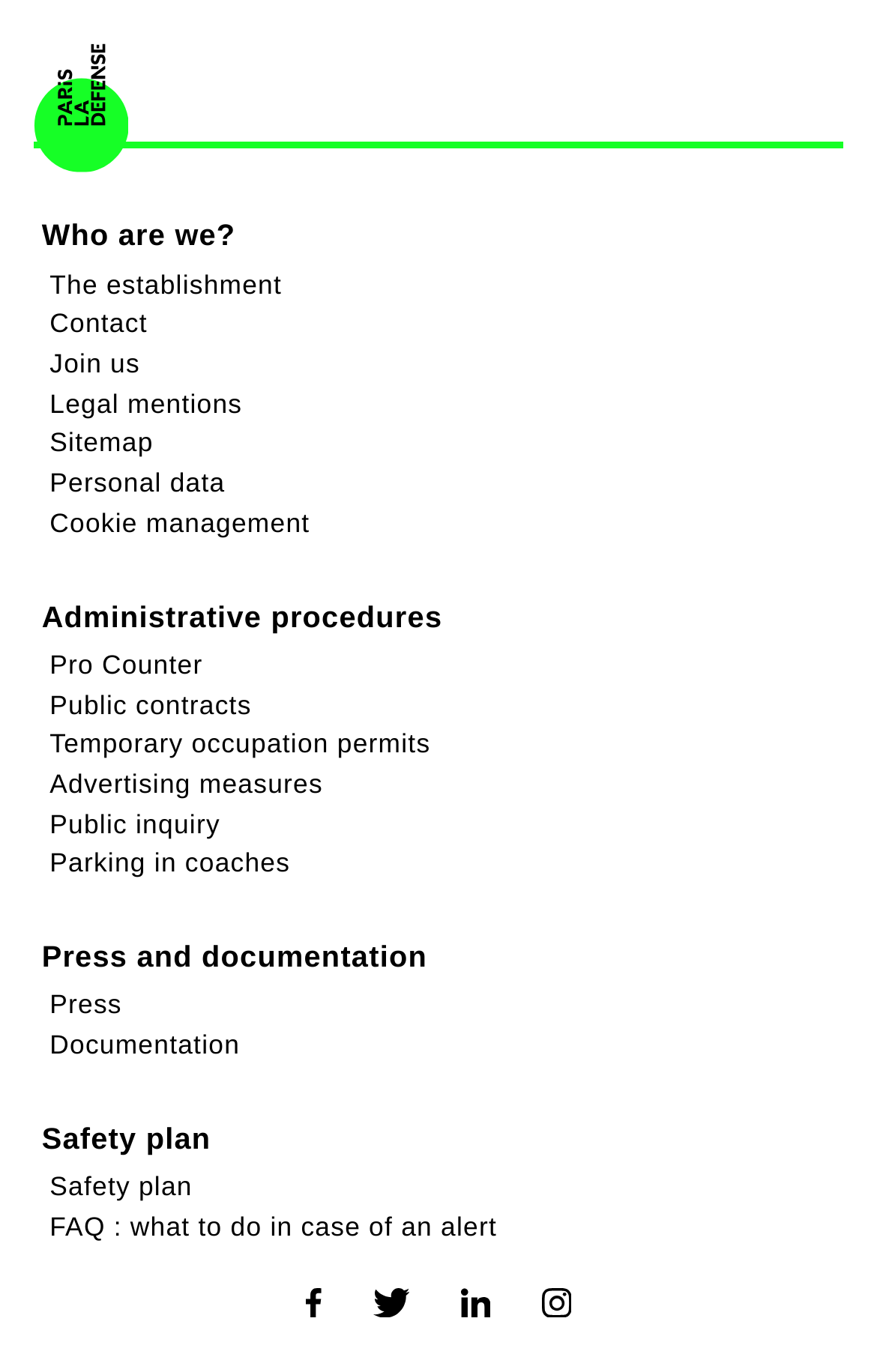How many links are present in the 'Press and documentation' section?
From the screenshot, provide a brief answer in one word or phrase.

2